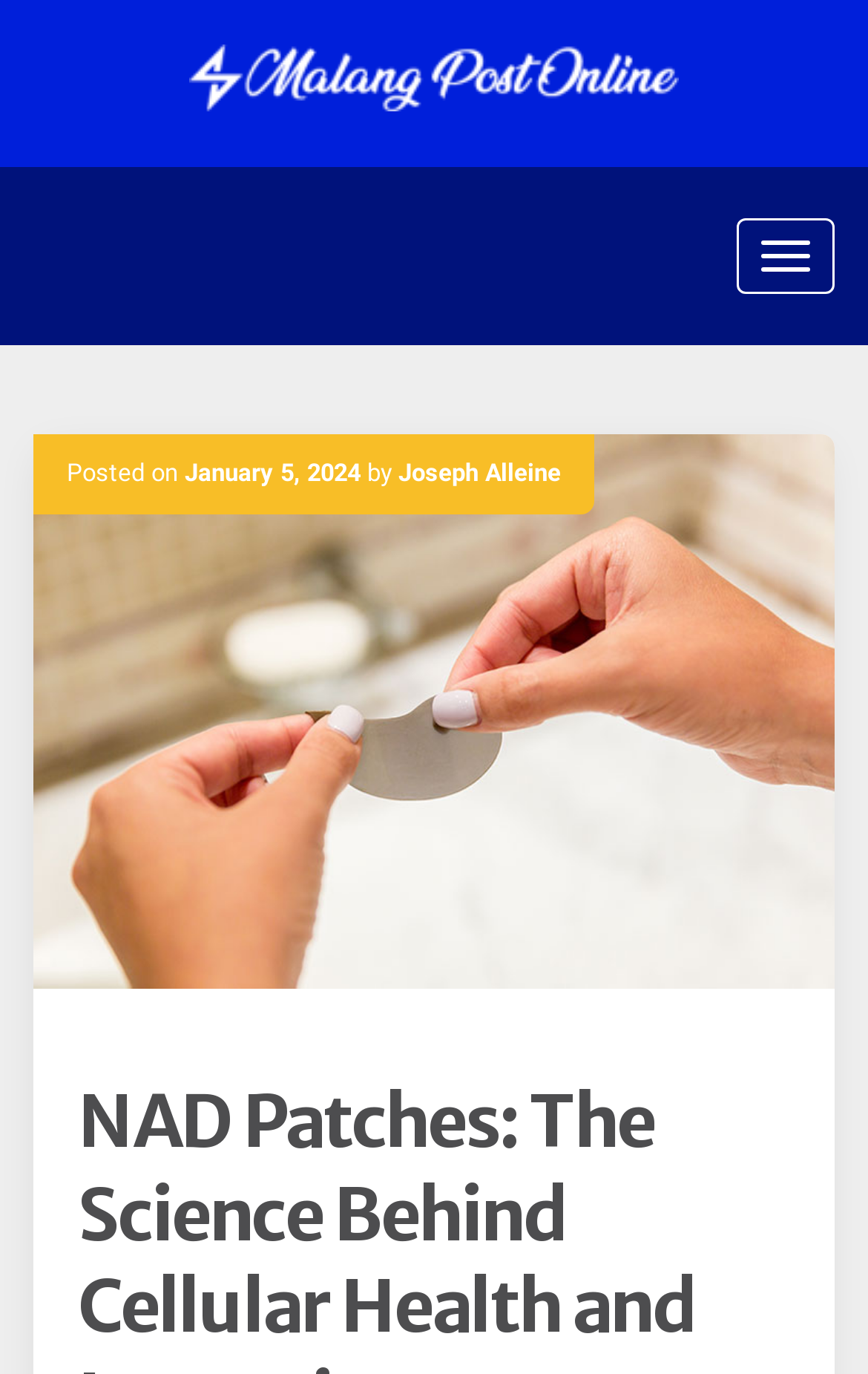What is the topic of the article? Analyze the screenshot and reply with just one word or a short phrase.

NAD patches